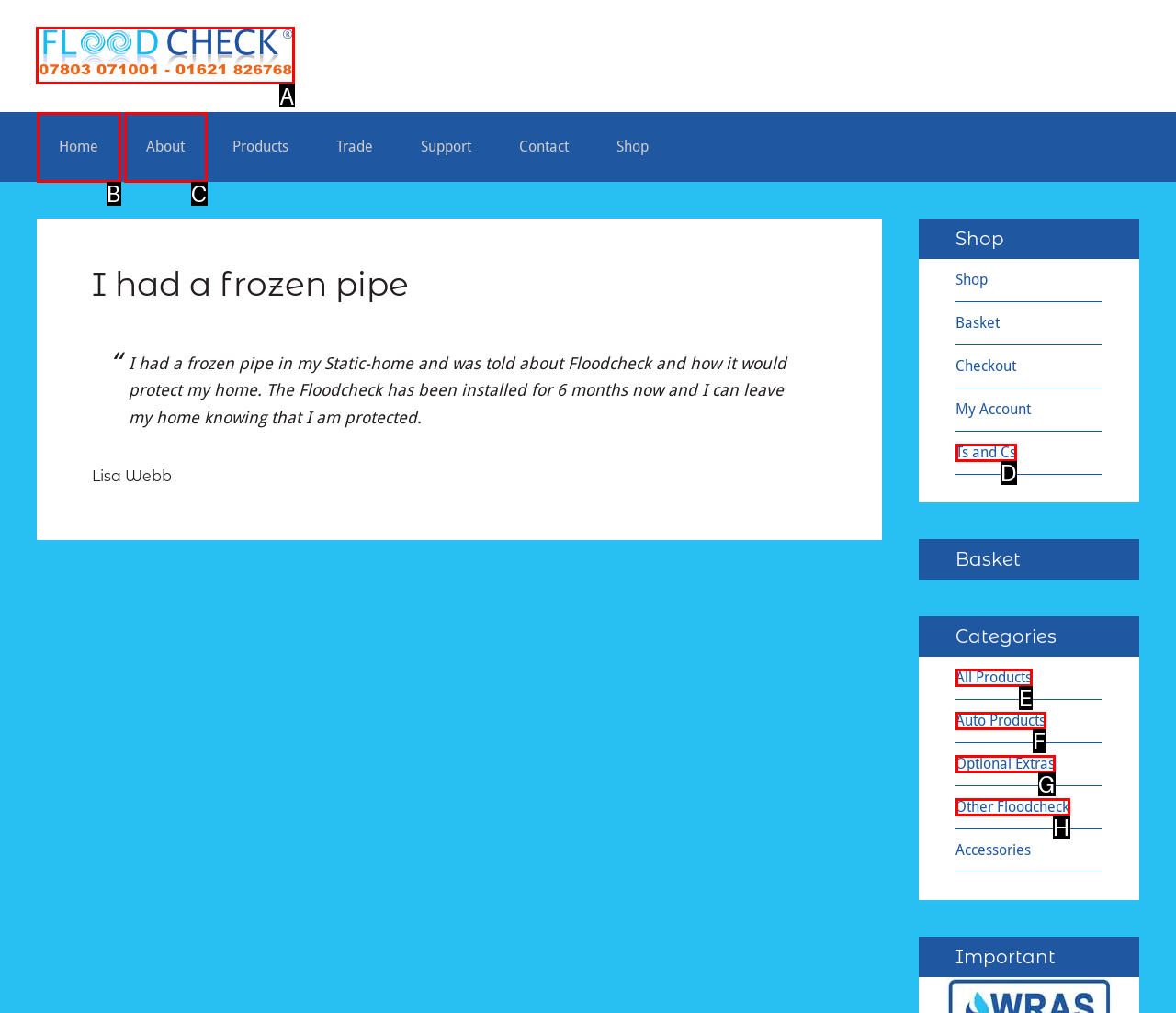Indicate the UI element to click to perform the task: Click on the 'Whatsapp' social media link. Reply with the letter corresponding to the chosen element.

None